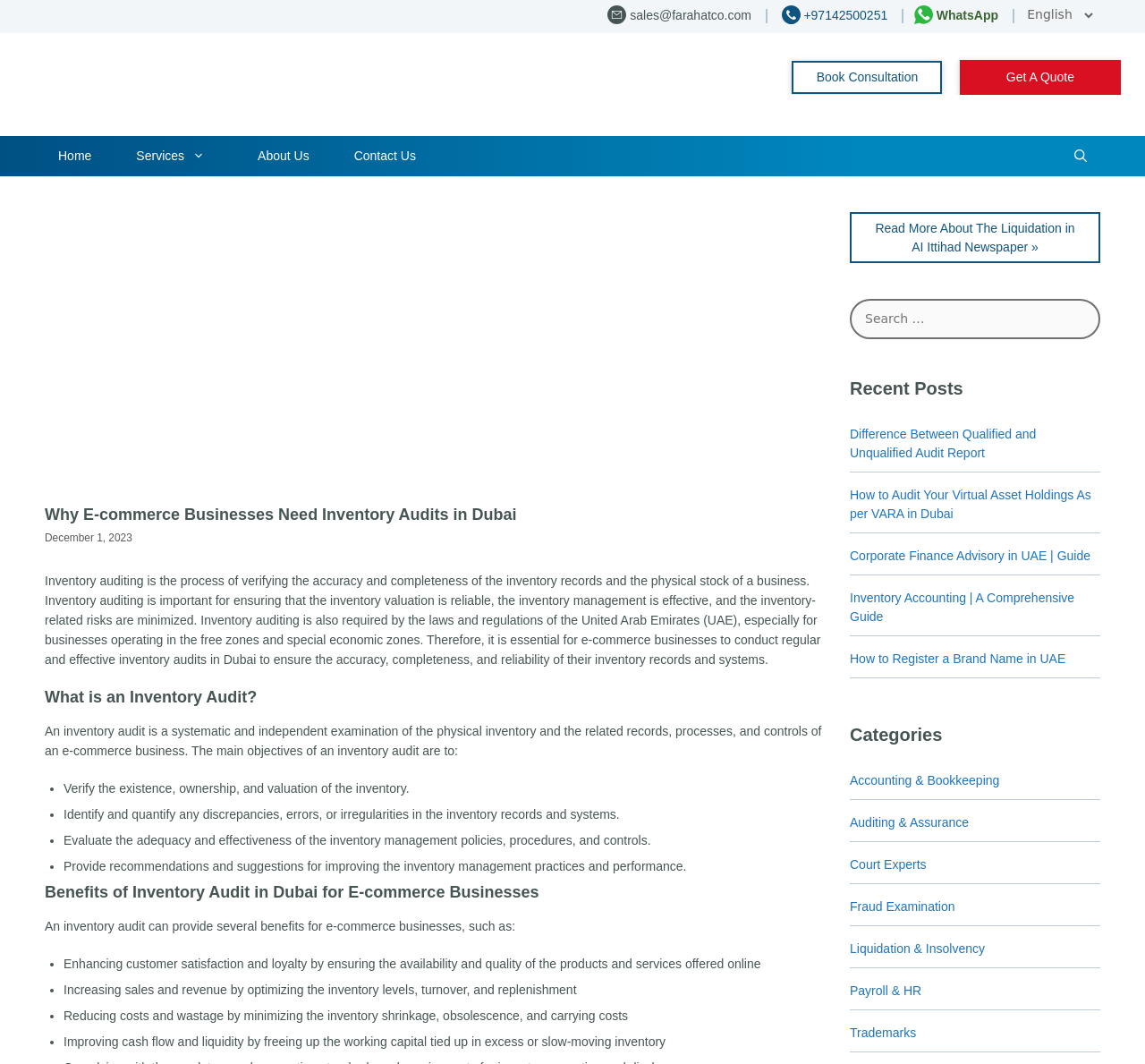What is the name of the company?
Use the screenshot to answer the question with a single word or phrase.

Farahat Offices & Co